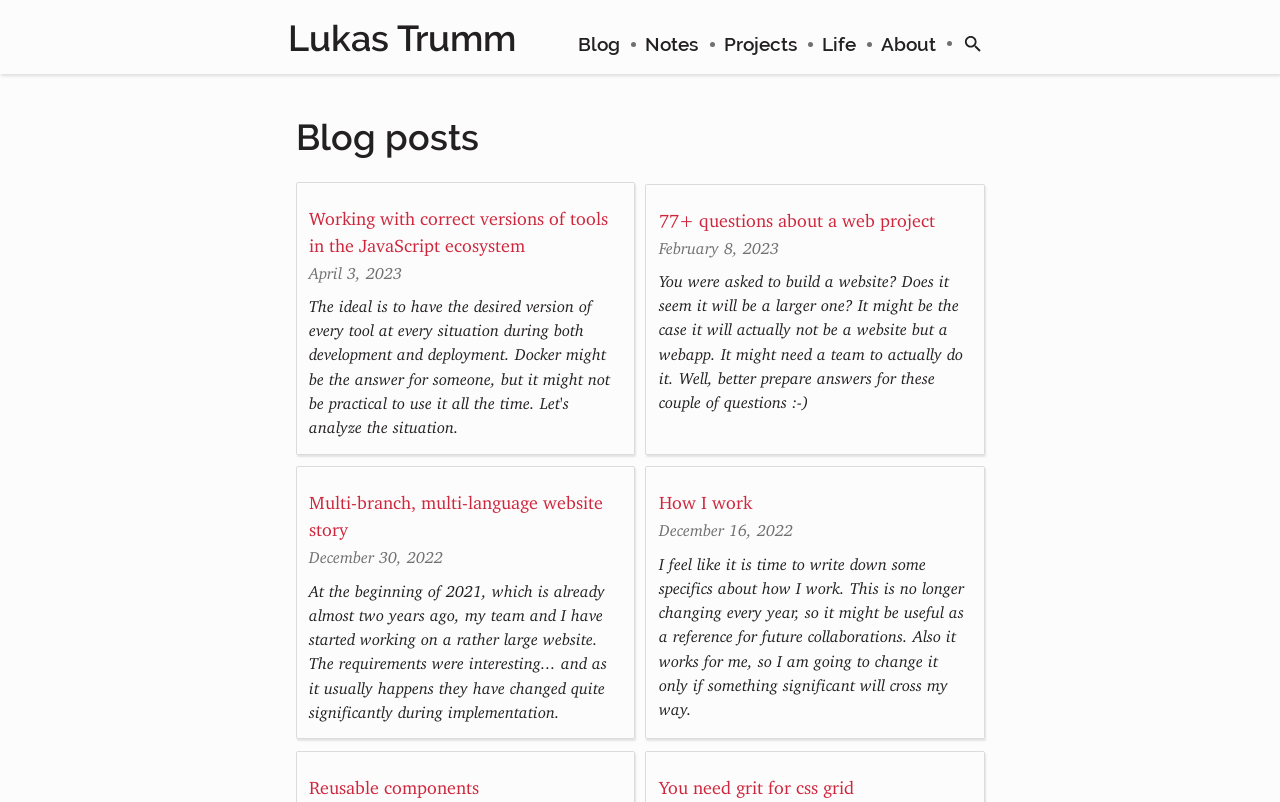Describe every aspect of the webpage comprehensively.

The webpage is a personal website belonging to Lukas Trumm, with a prominent heading displaying his name at the top left corner. Below the heading, there is a row of navigation links, including "Blog", "Notes", "Projects", "Life", "About", and a search icon with the text "search" next to it.

The main content of the webpage is a list of blog posts, with the heading "Blog posts" situated above them. There are five blog posts in total, each consisting of a title, a date, and a brief summary. The blog posts are arranged in a vertical column, with the most recent one at the top.

The first blog post is titled "Working with correct versions of tools in the JavaScript ecosystem" and was published on April 3, 2023. The second post is "77+ questions about a web project" and was published on February 8, 2023. The third post is "Multi-branch, multi-language website story" and was published on December 30, 2022. The fourth post is "How I work" and was published on December 16, 2022. The fifth and final post is "Reusable components" and "You need grit for css grid", with no specific date mentioned.

Each blog post has a brief summary or excerpt below the title, giving a glimpse into the content of the post. The summaries vary in length, with some being shorter and others being longer. Overall, the webpage has a clean and organized layout, making it easy to navigate and read the blog posts.